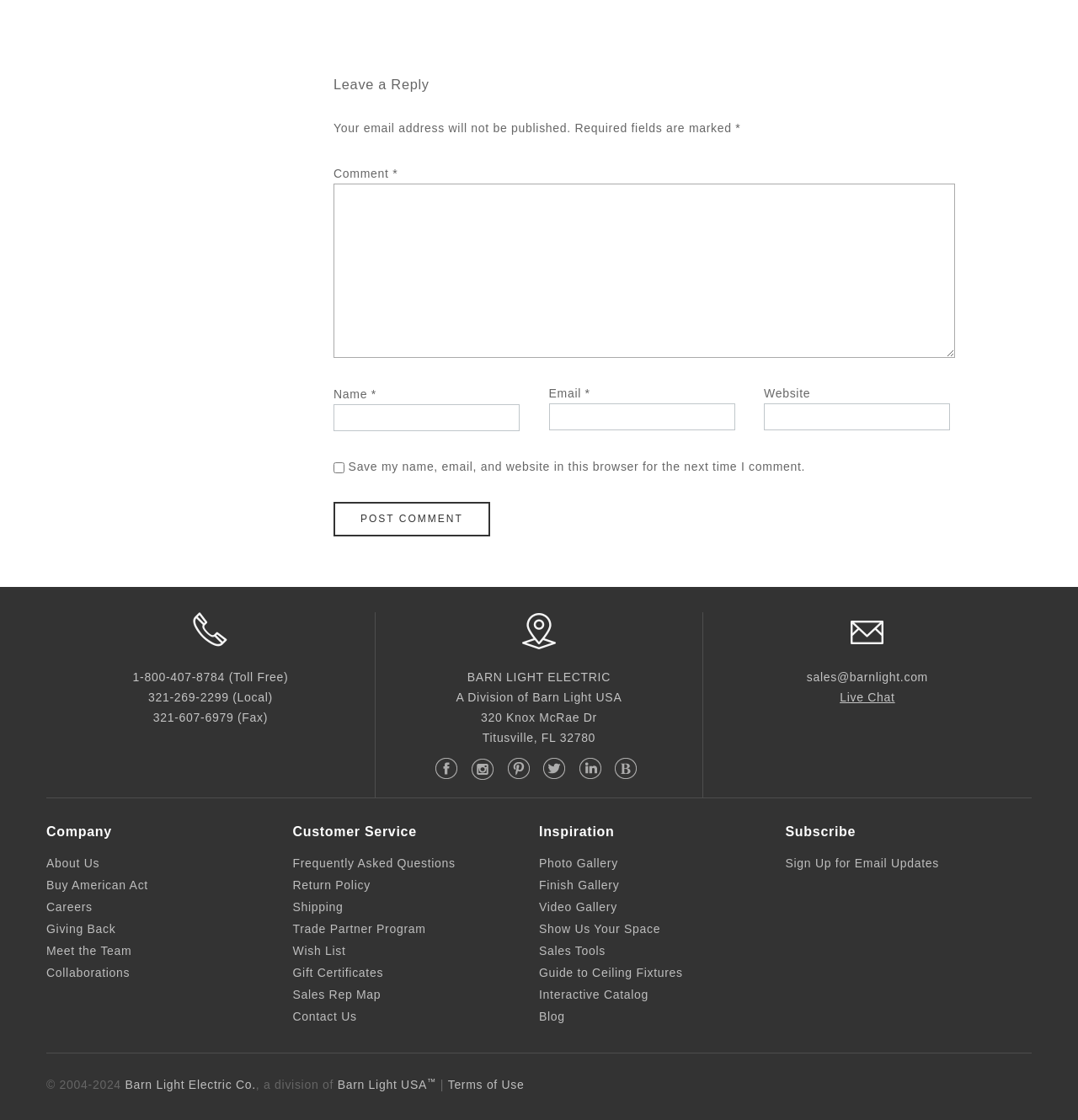Show the bounding box coordinates of the element that should be clicked to complete the task: "Contact us".

[0.271, 0.902, 0.331, 0.914]